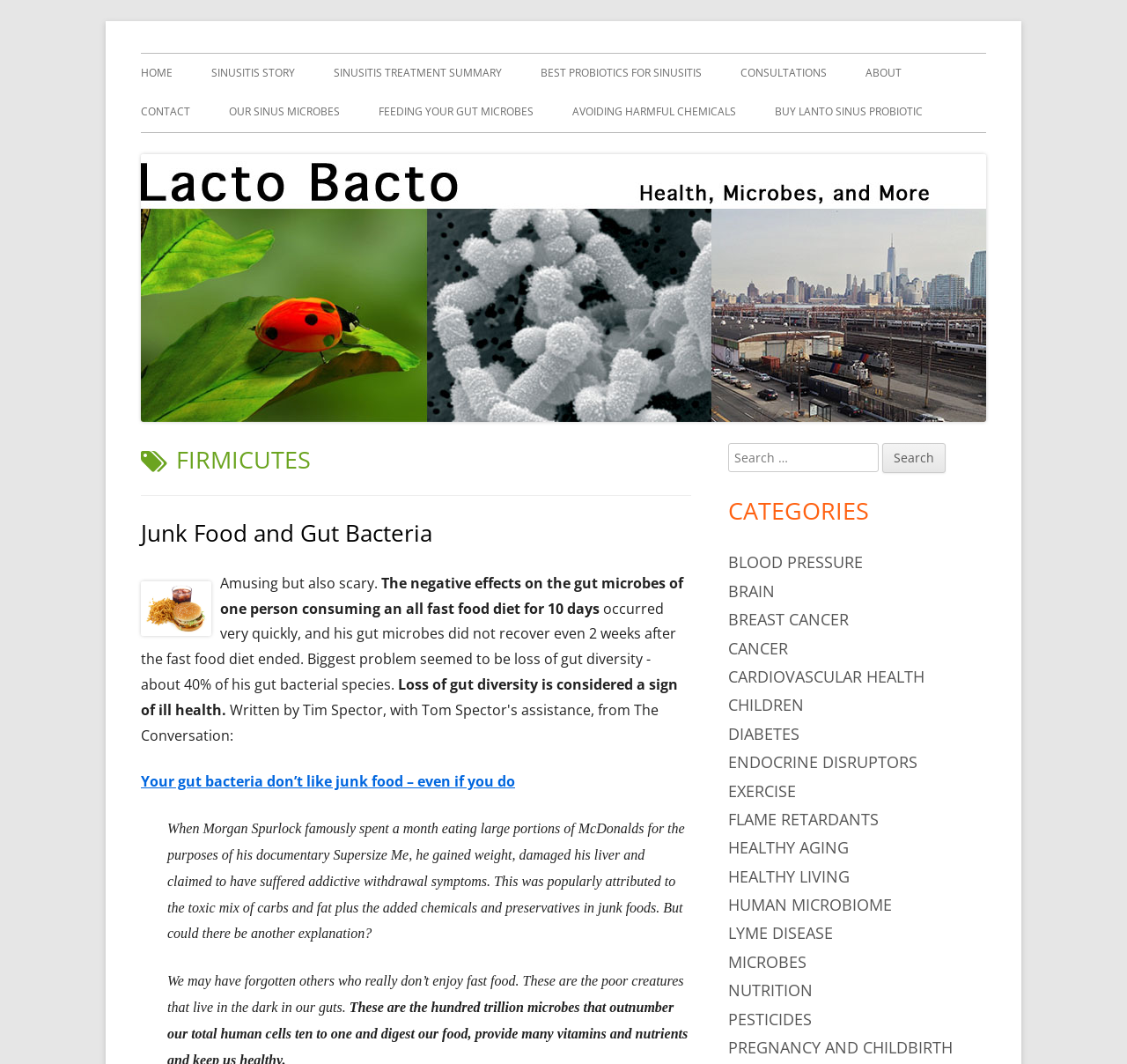Locate the bounding box coordinates of the item that should be clicked to fulfill the instruction: "Read the article 'Junk Food and Gut Bacteria'".

[0.125, 0.486, 0.384, 0.516]